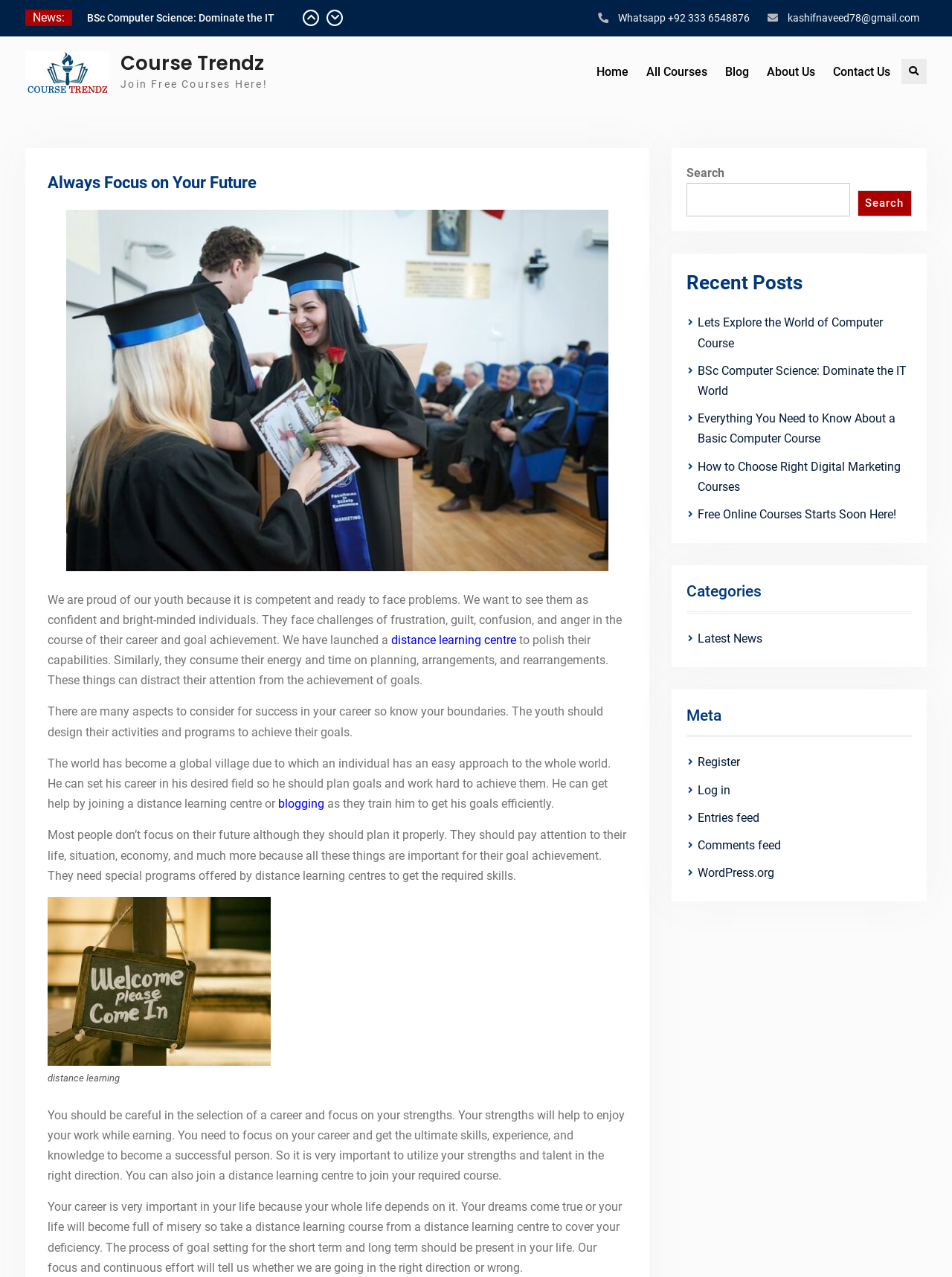What is the benefit of joining a distance learning course?
Relying on the image, give a concise answer in one word or a brief phrase.

Get required skills